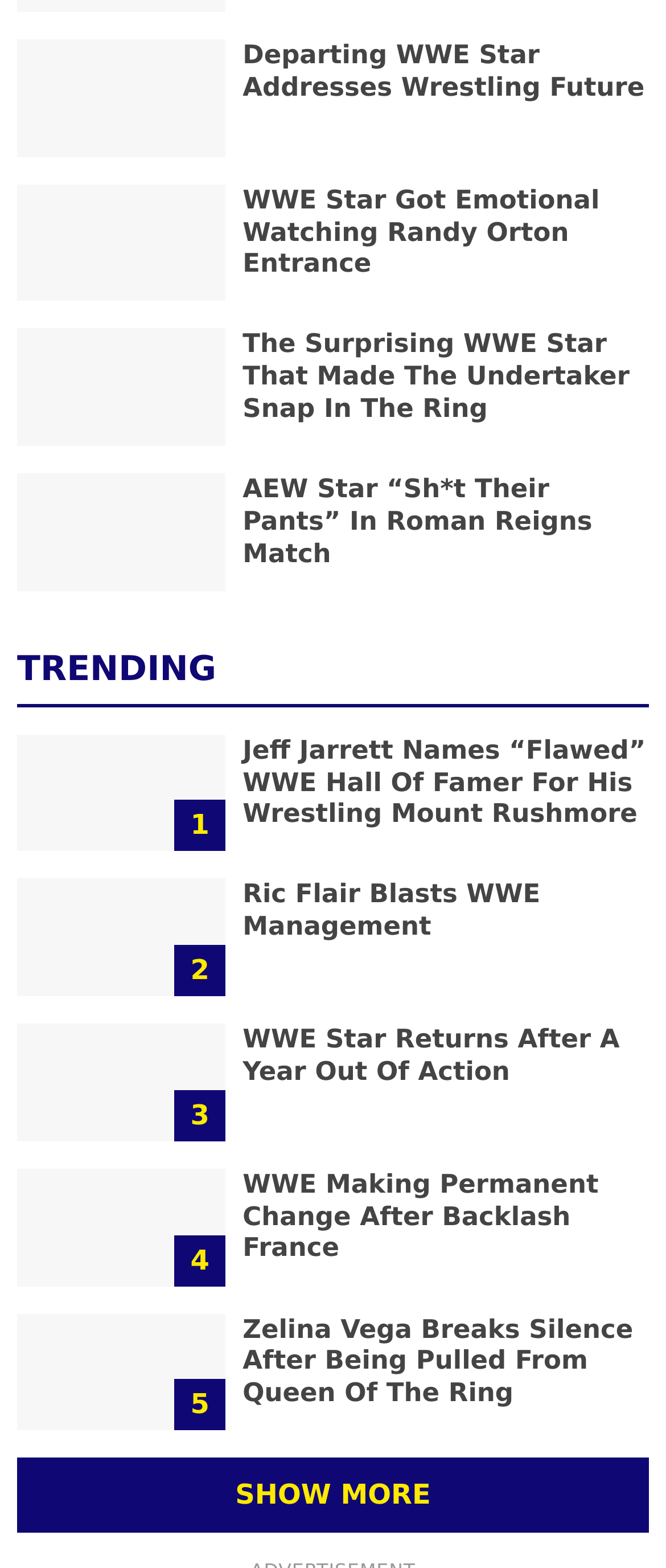What is the theme of the news articles on this page?
From the screenshot, supply a one-word or short-phrase answer.

Wrestling